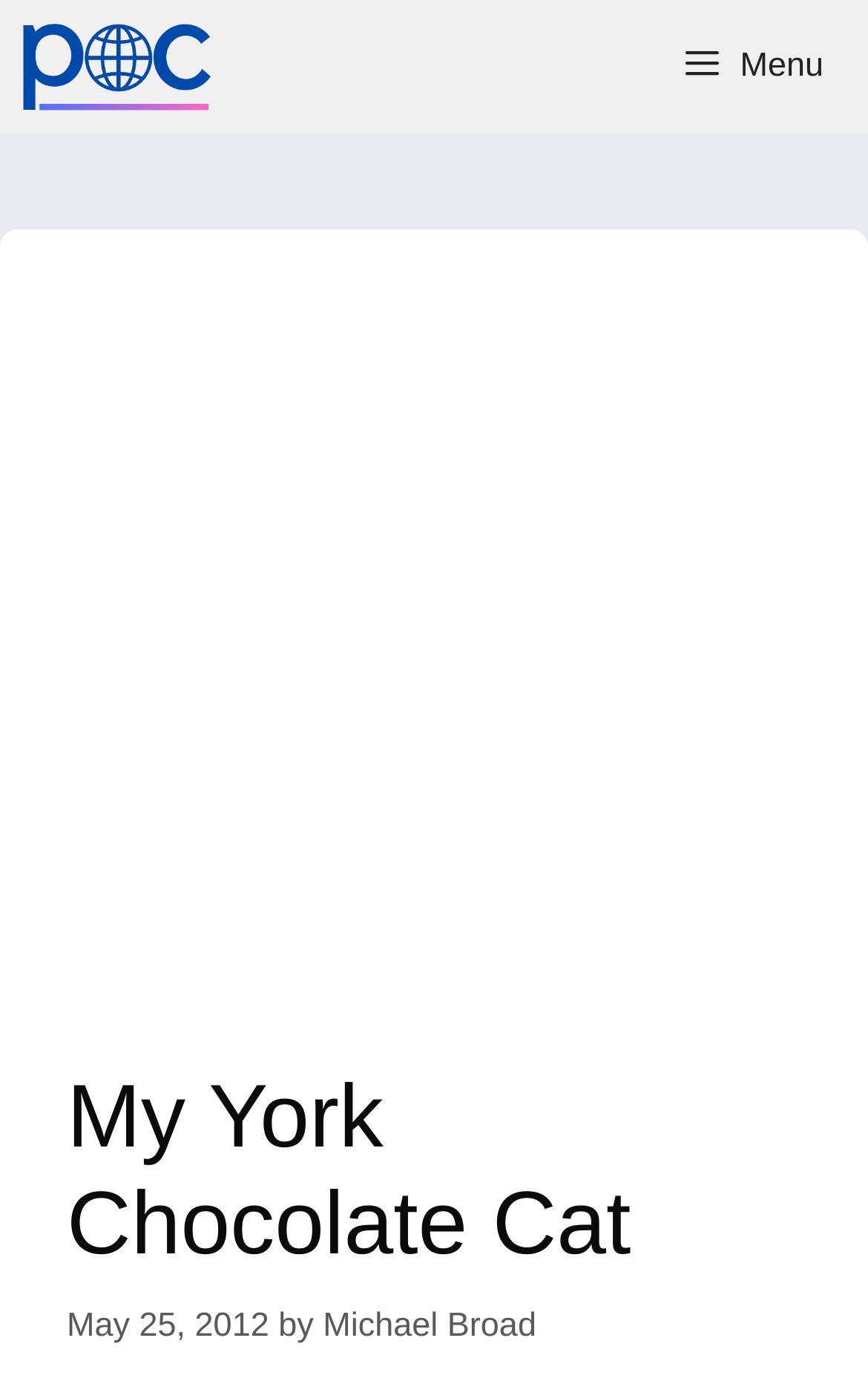Please extract the title of the webpage.

My York Chocolate Cat